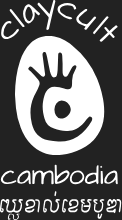Please give a one-word or short phrase response to the following question: 
What is the background color of the logo?

Dark